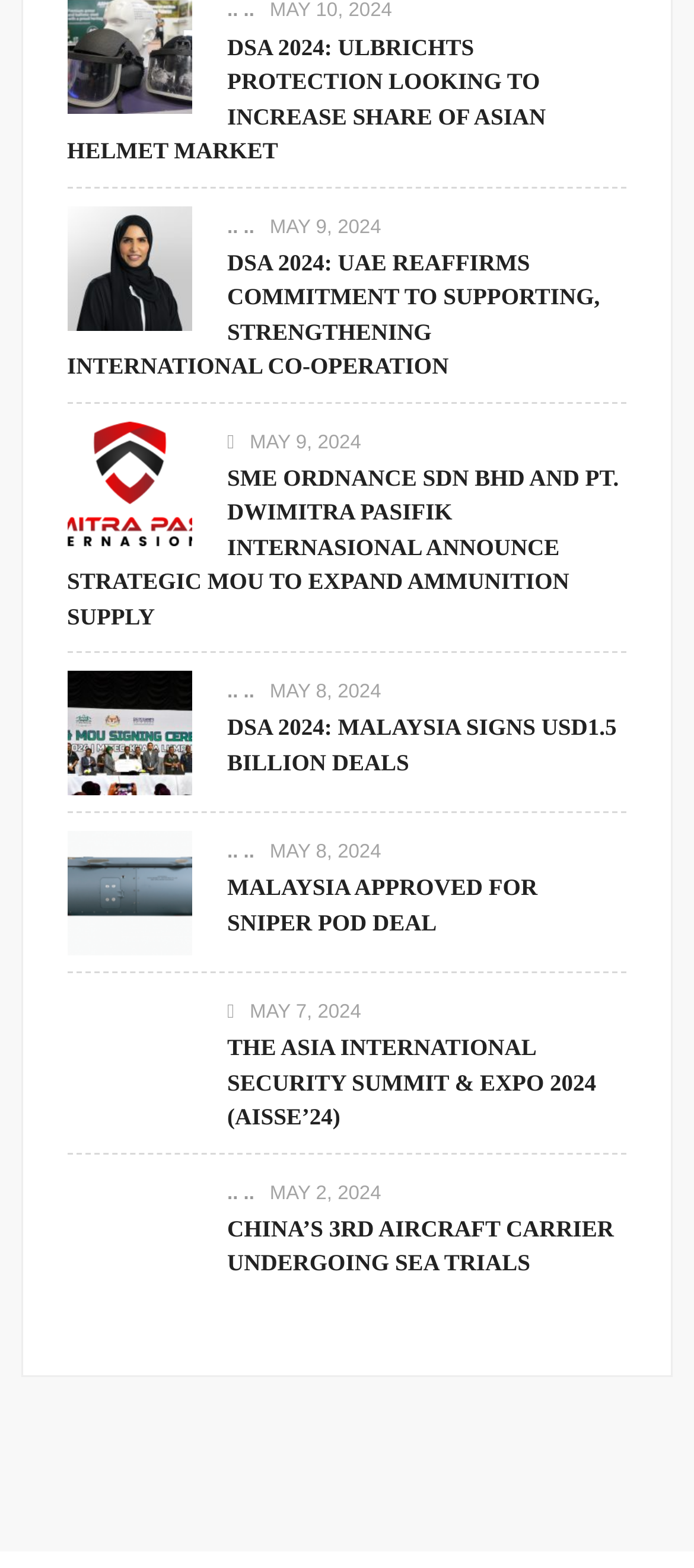Find the bounding box coordinates of the element to click in order to complete the given instruction: "Read about DSA 2024: UAE Reaffirms Commitment to Supporting, Strengthening International Co-operation."

[0.097, 0.161, 0.276, 0.18]